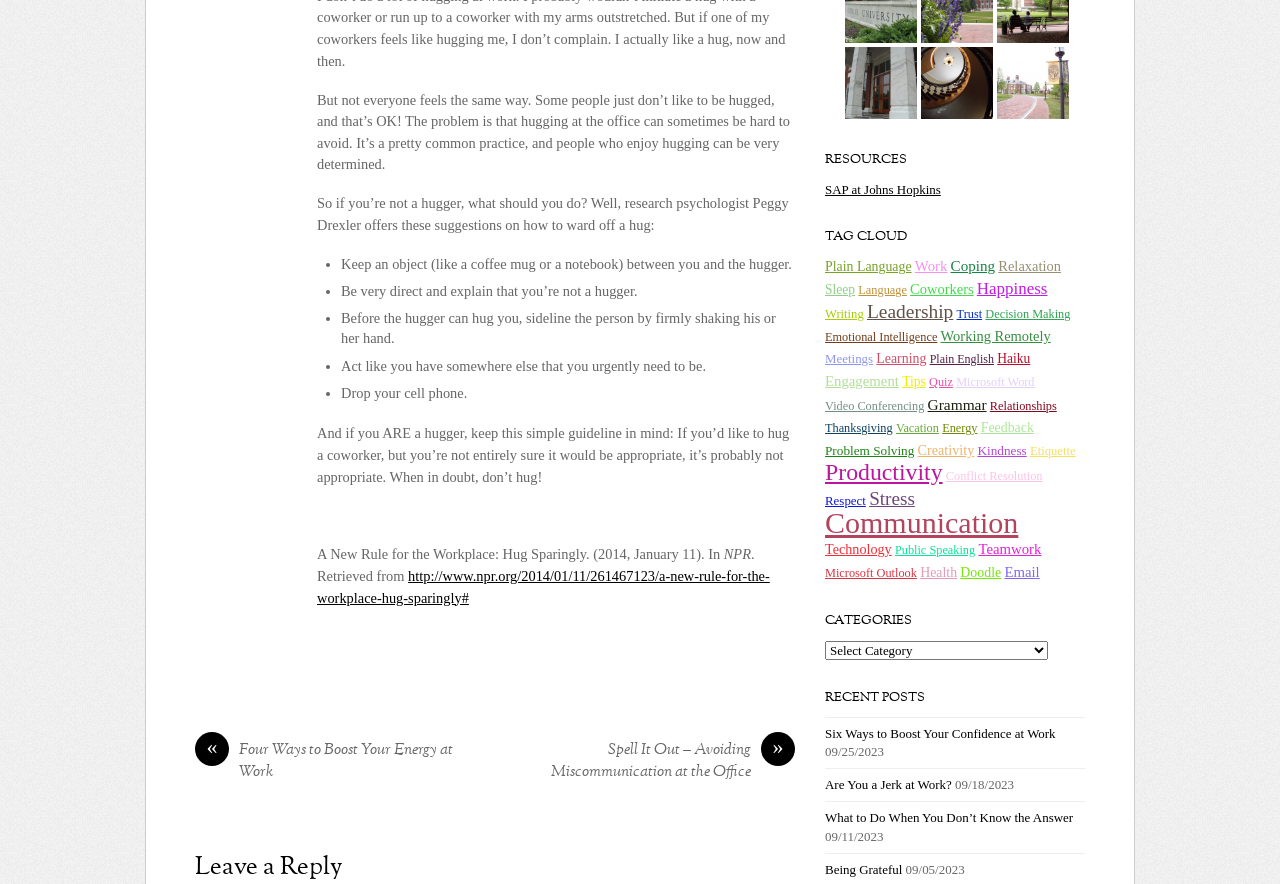Predict the bounding box of the UI element that fits this description: "4 Seasons Home Services".

None